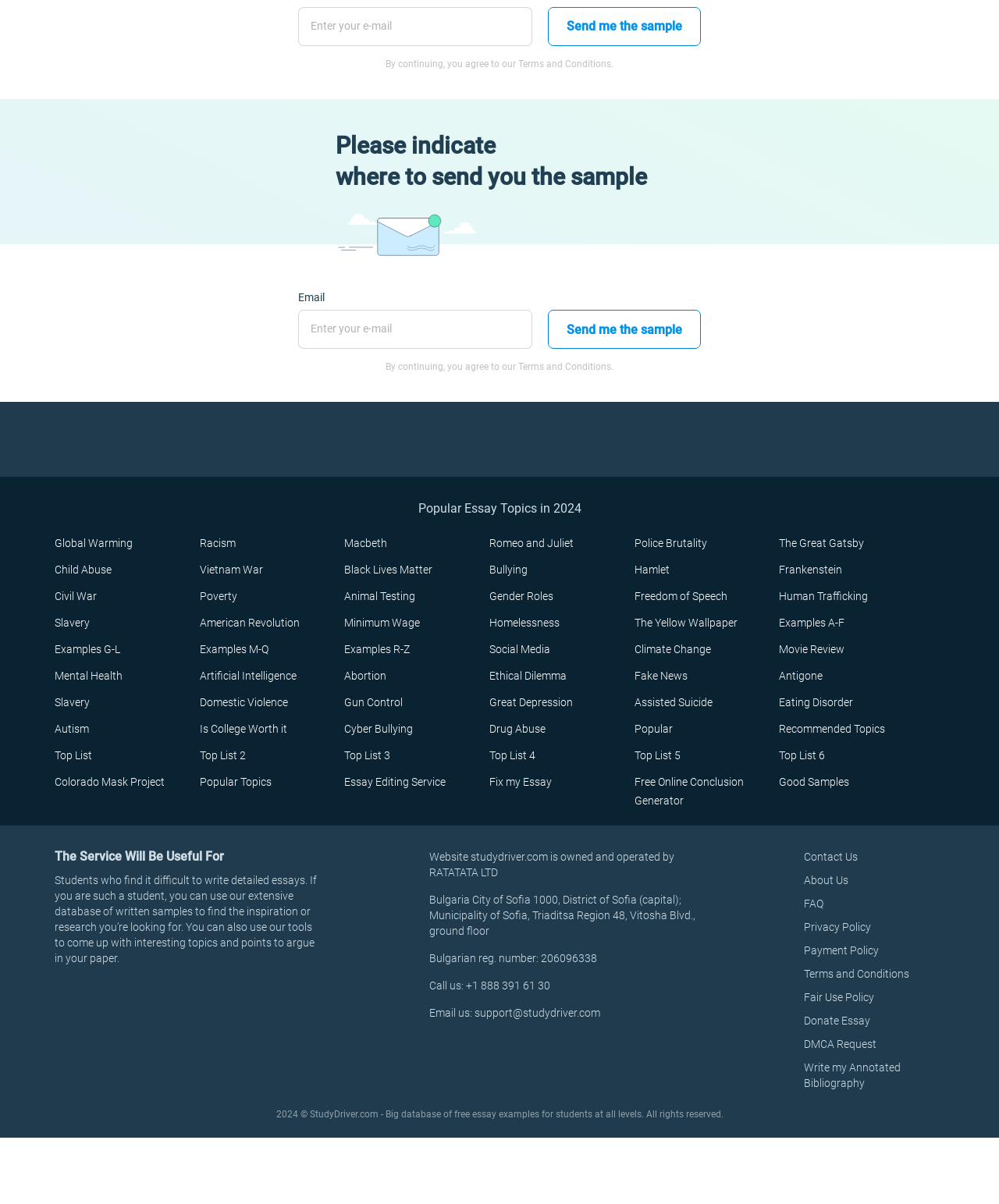Please locate the bounding box coordinates of the element that needs to be clicked to achieve the following instruction: "Enter your email". The coordinates should be four float numbers between 0 and 1, i.e., [left, top, right, bottom].

[0.298, 0.006, 0.533, 0.038]